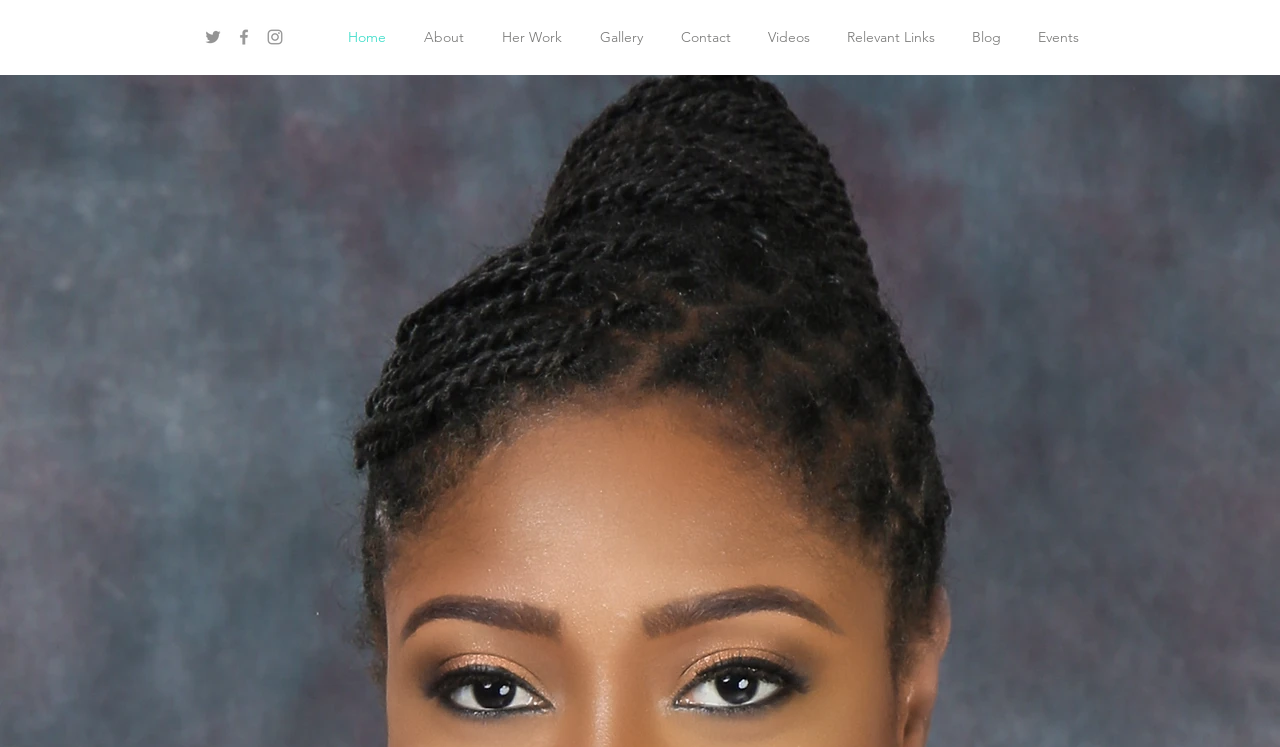Provide a one-word or brief phrase answer to the question:
What is the first social media platform?

Twitter